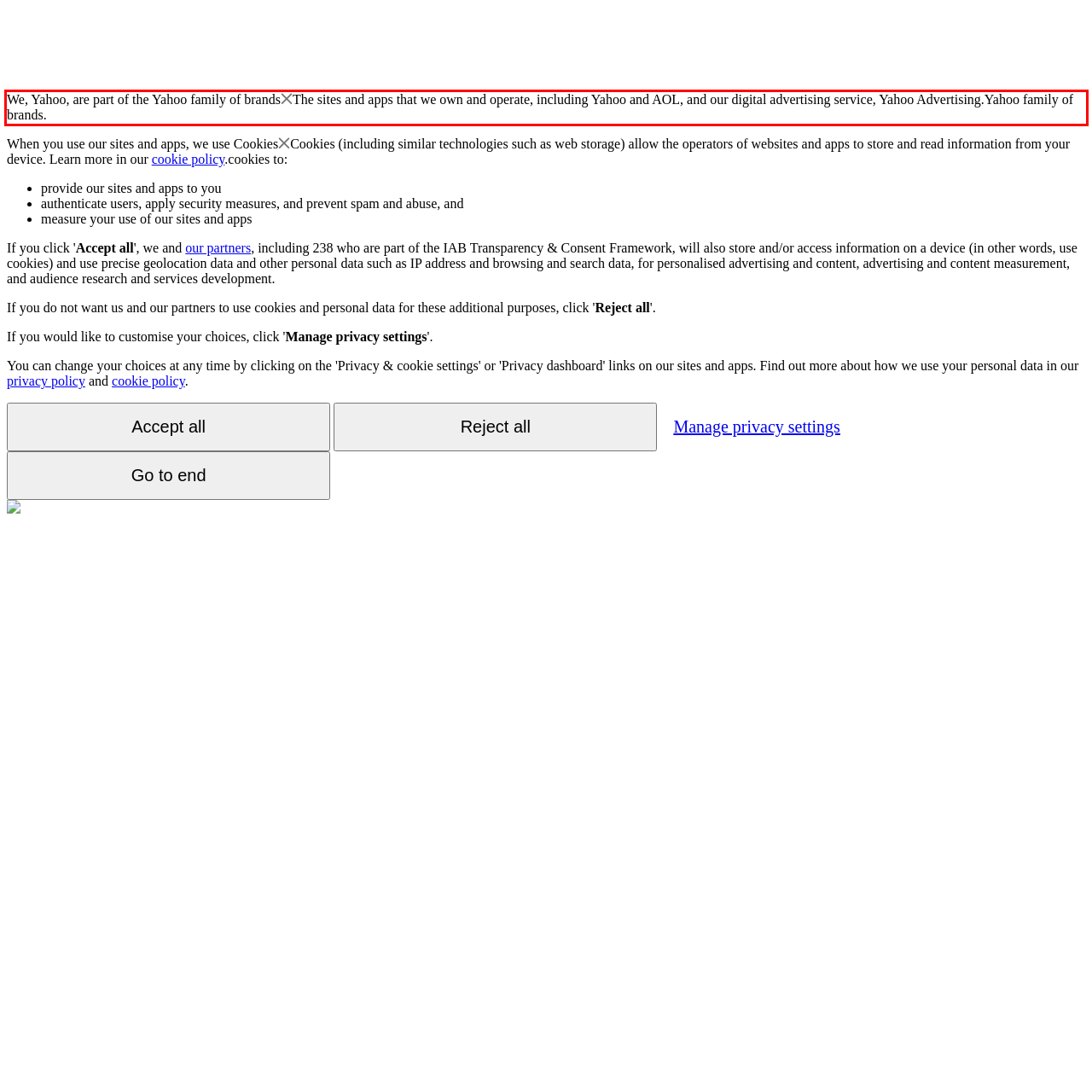From the given screenshot of a webpage, identify the red bounding box and extract the text content within it.

We, Yahoo, are part of the Yahoo family of brandsThe sites and apps that we own and operate, including Yahoo and AOL, and our digital advertising service, Yahoo Advertising.Yahoo family of brands.